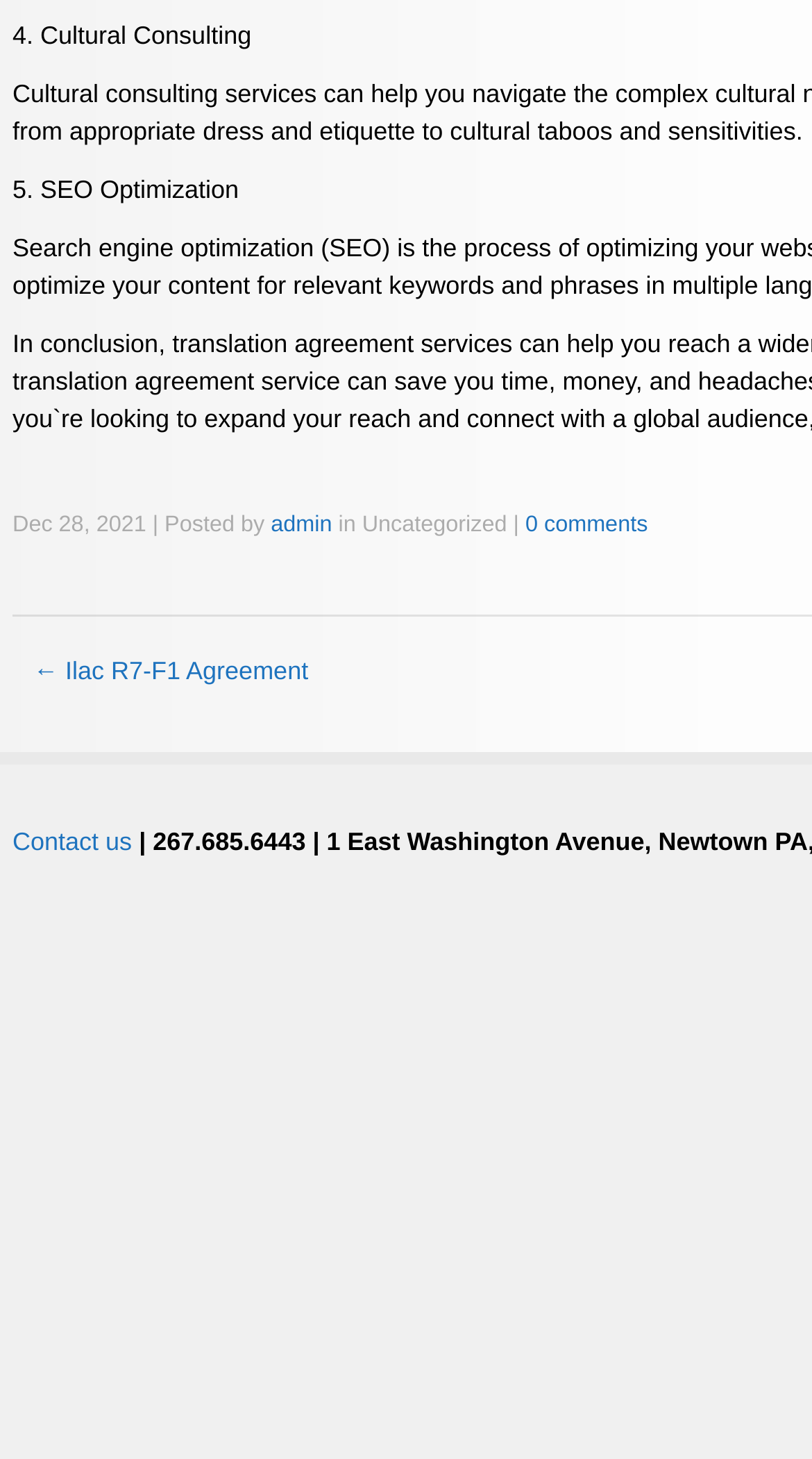Who posted the article on Dec 28, 2021?
Give a detailed and exhaustive answer to the question.

The author of the article can be found by looking at the link element with the text 'admin' next to the date 'Dec 28, 2021'.